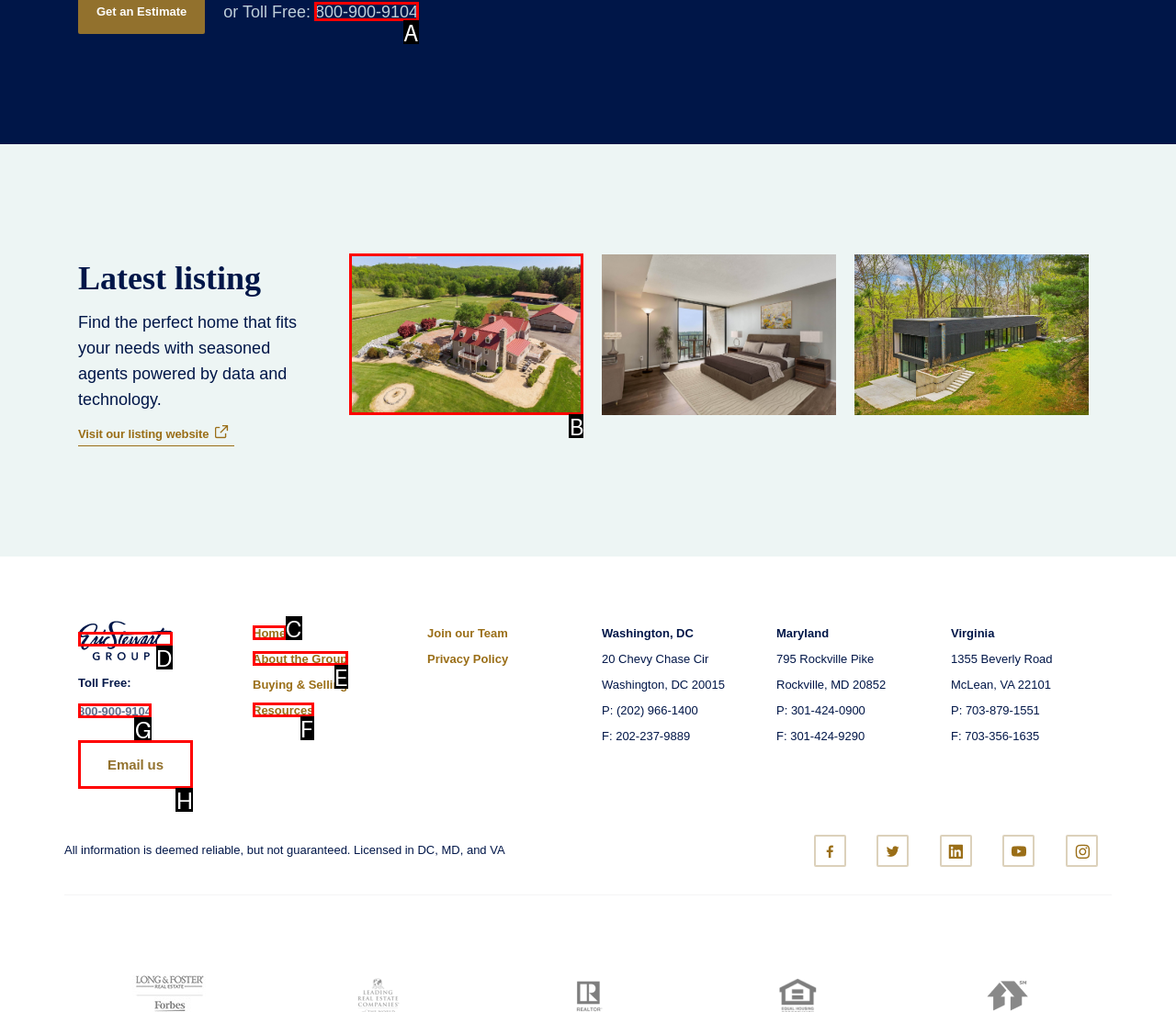Select the UI element that should be clicked to execute the following task: View property at 10599 Warland Rd, Marshall, VA 20115
Provide the letter of the correct choice from the given options.

B